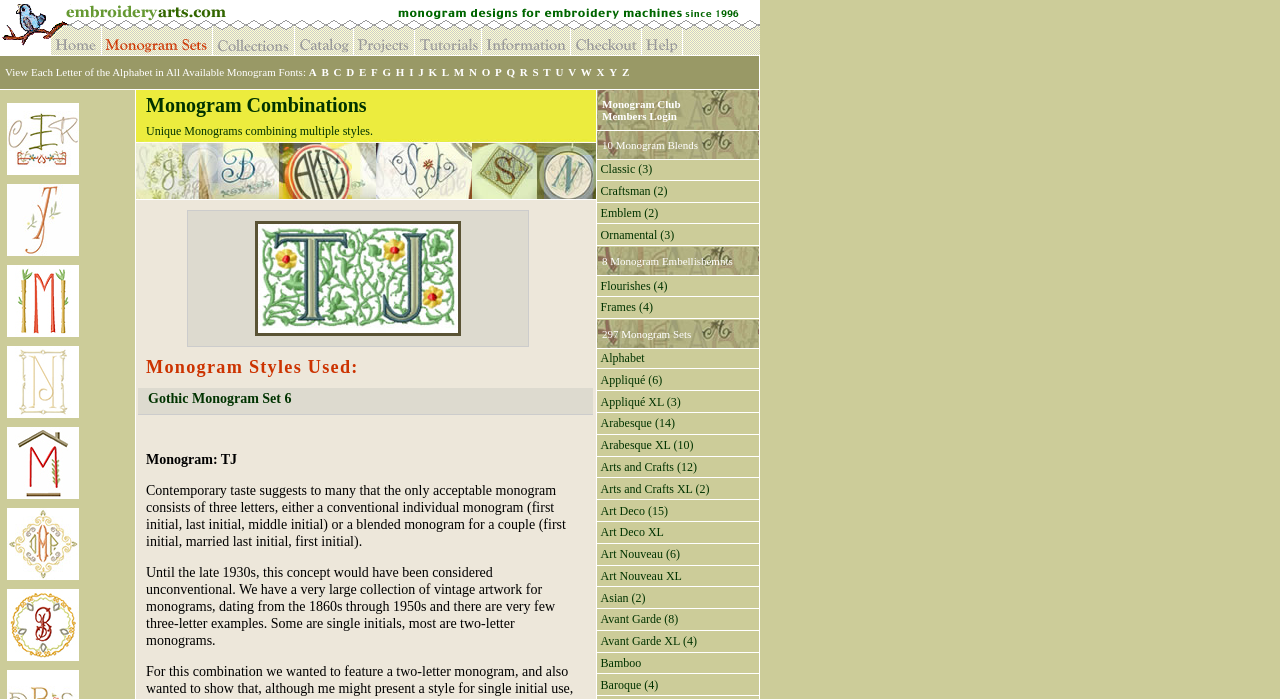Consider the image and give a detailed and elaborate answer to the question: 
What is the theme of the images on the top section of the webpage?

The images on the top section of the webpage all have the same description 'Embroidery Arts Monograms', which suggests that they are related to embroidery designs and monograms.